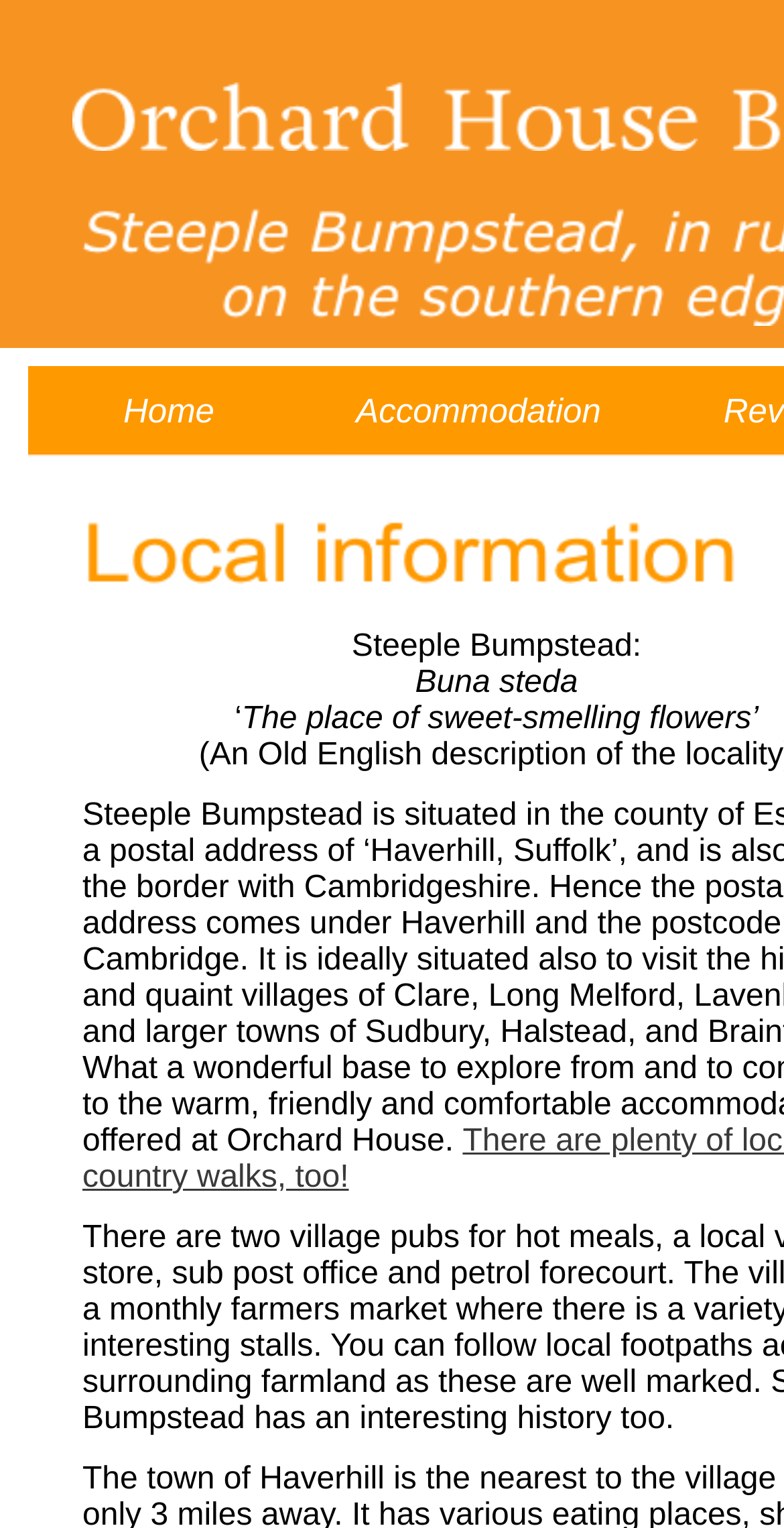Can you give a detailed response to the following question using the information from the image? What is the tone of the description?

The use of phrases like 'the place of sweet-smelling flowers' suggests a poetic tone in the description, which is more lyrical and evocative than a straightforward factual description.